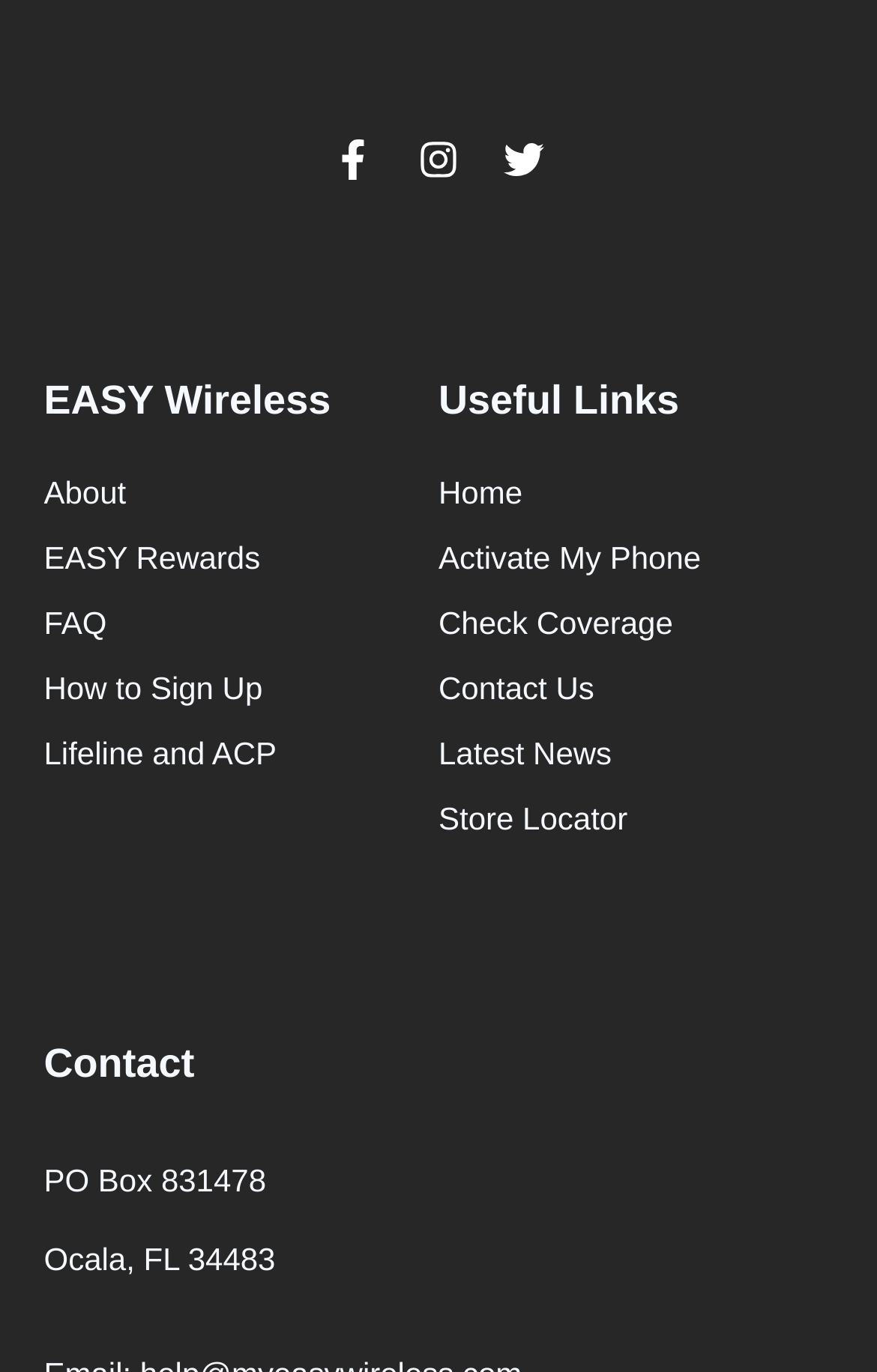Can you find the bounding box coordinates for the element that needs to be clicked to execute this instruction: "Follow on Facebook"? The coordinates should be given as four float numbers between 0 and 1, i.e., [left, top, right, bottom].

[0.379, 0.102, 0.426, 0.131]